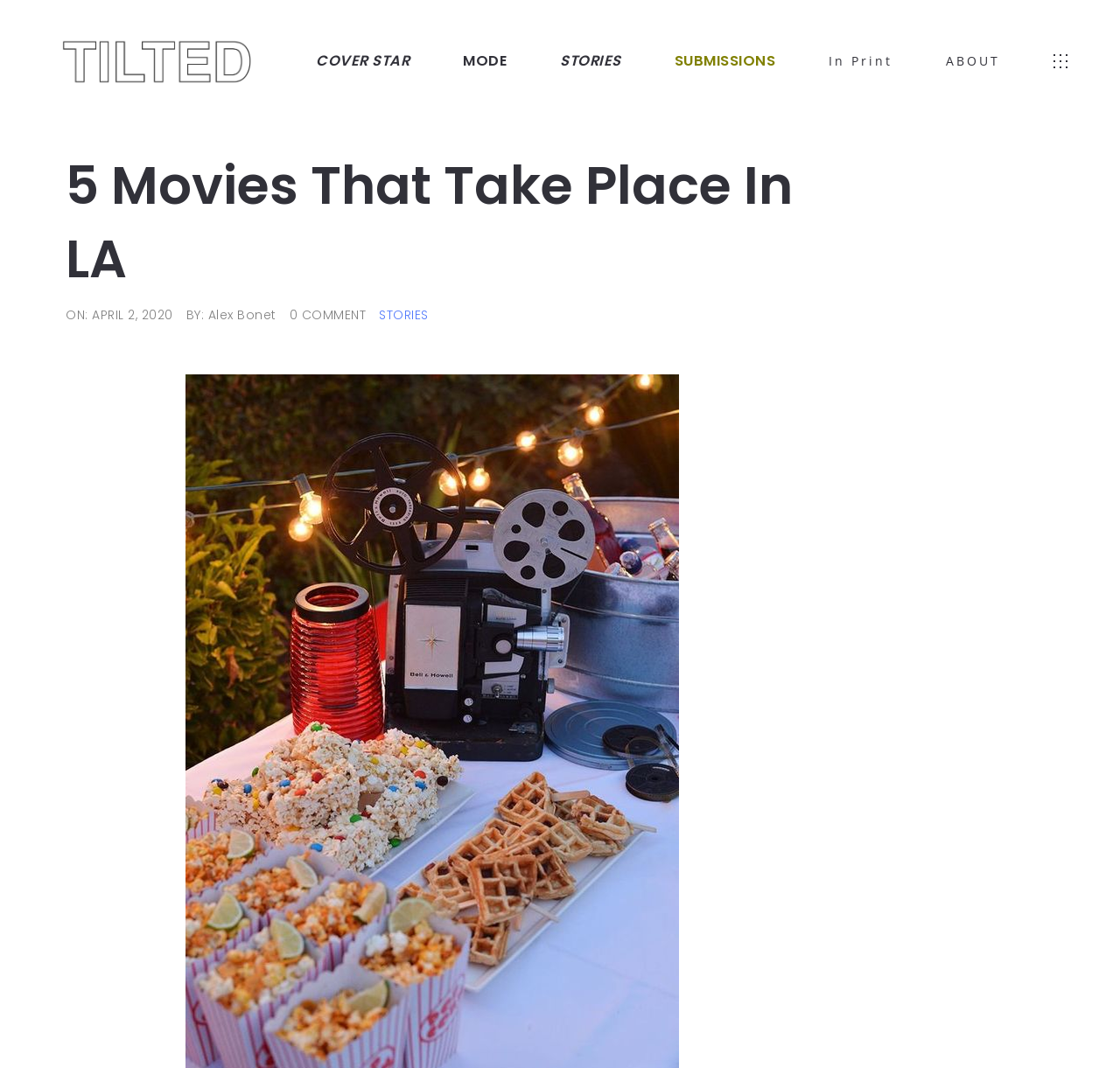Please find the bounding box coordinates of the section that needs to be clicked to achieve this instruction: "visit STORIES page".

[0.338, 0.285, 0.396, 0.306]